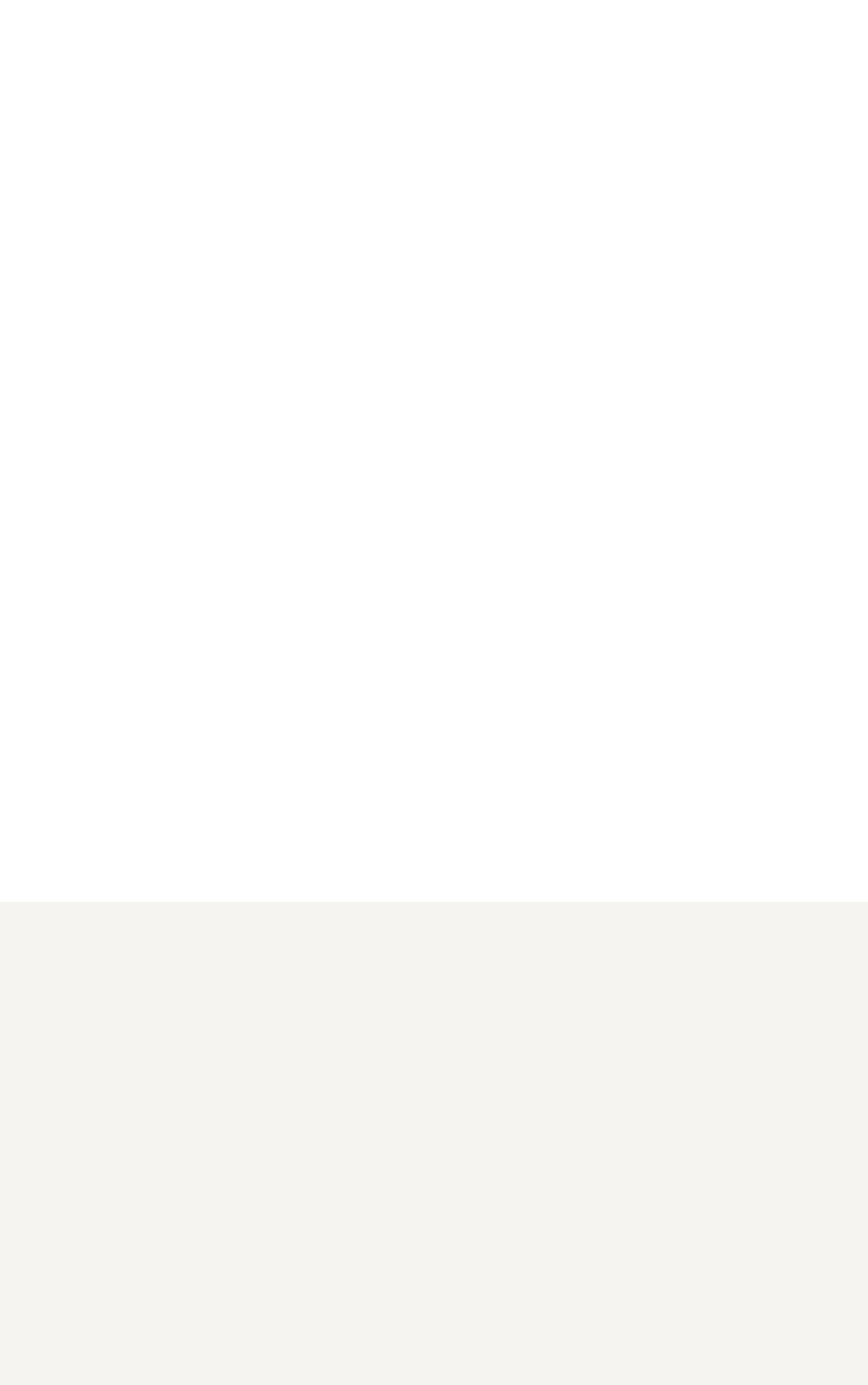How many social media links are available?
Kindly offer a detailed explanation using the data available in the image.

I counted the number of link elements with icon descriptions at the bottom of the webpage, and there are four social media links available.